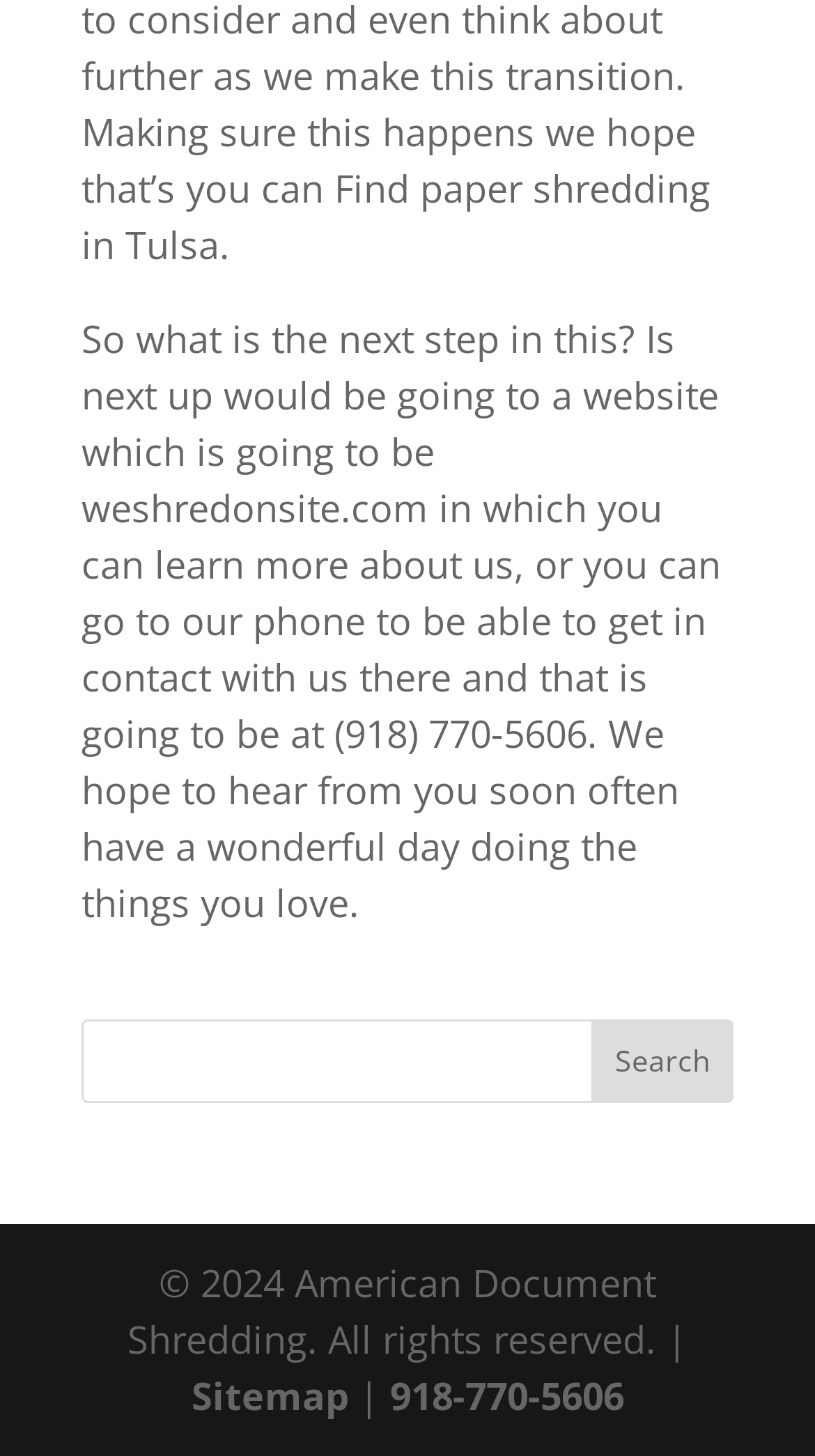What is the website to learn more about the company?
Please analyze the image and answer the question with as much detail as possible.

The website to learn more about the company can be found in the text at the top of the page, which says 'Is next up would be going to a website which is going to be weshredonsite.com in which you can learn more about us...'